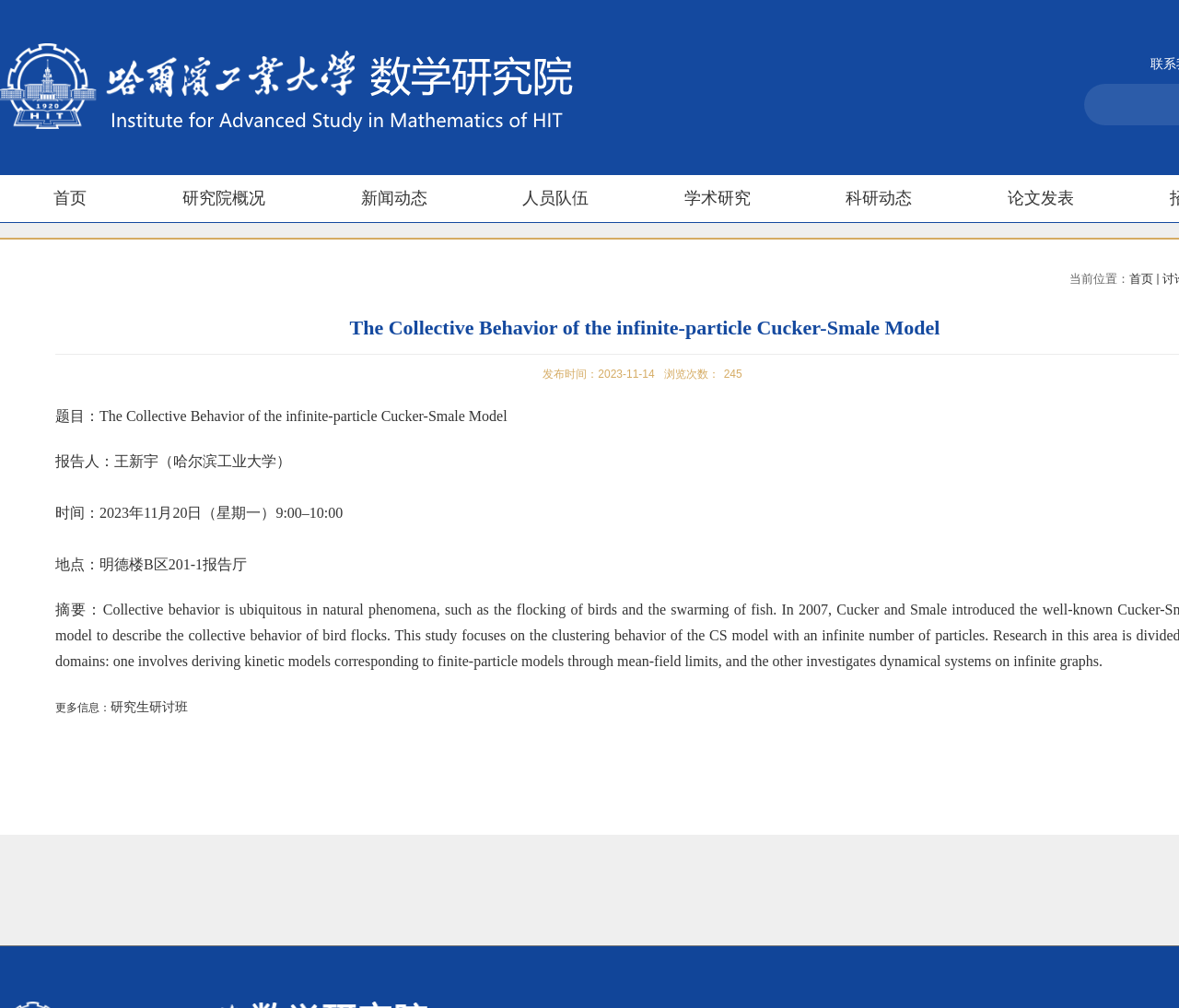Create an elaborate caption for the webpage.

This webpage appears to be an event page for a research seminar at the Mathematics Research Institute of Harbin Institute of Technology. 

At the top, there is a banner with a link and an image. Below the banner, there is a navigation menu with seven links: "首页", "研究院概况", "新闻动态", "人员队伍", "学术研究", "科研动态", and "论文发表". These links are evenly spaced and aligned horizontally.

On the left side of the page, there is a section with details about the seminar. It starts with a title "The Collective Behavior of the infinite-particle Cucker-Smale Model" and is followed by information about the speaker, "王新宇" from Harbin Institute of Technology. The seminar's date, time, and location are also provided: November 20, 2023, 9:00-10:00 am, at 明德楼 B区201-1报告厅.

Below the seminar details, there is an abstract section, marked with the label "摘要：". Further down, there is a link to "研究生研讨班" with a label "更多信息：". 

On the right side of the page, there is a section with metadata about the page, including the publication date, "2023-11-14", and the number of views, "245".